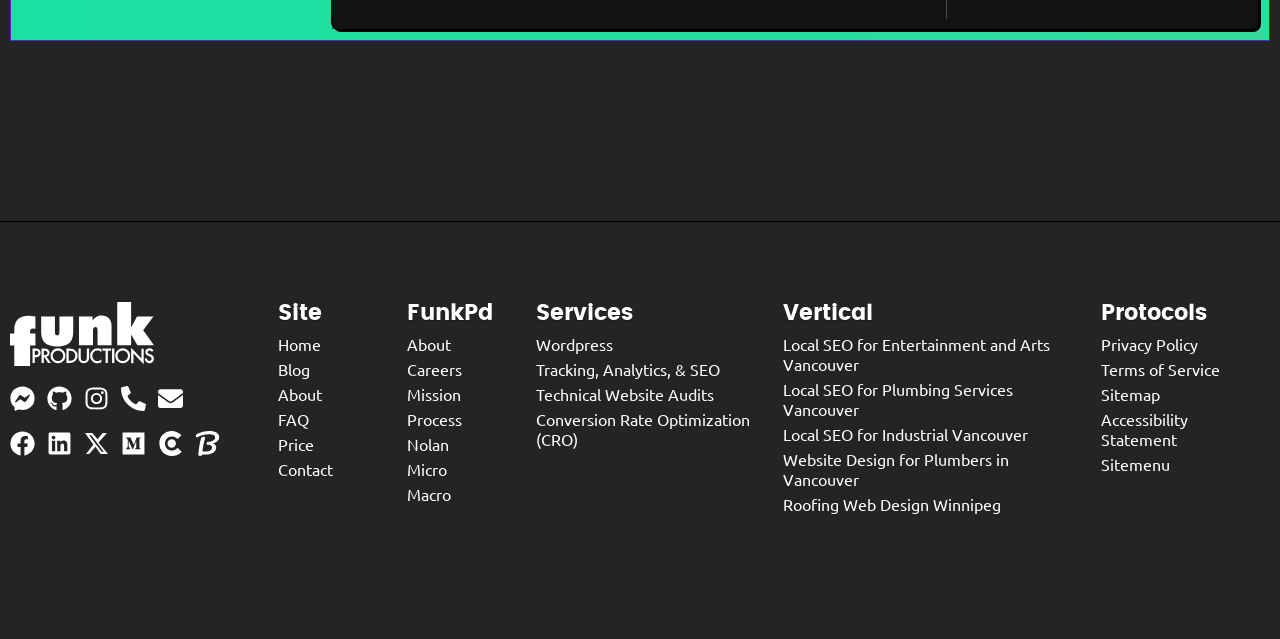How many social media links are there?
Give a single word or phrase as your answer by examining the image.

9